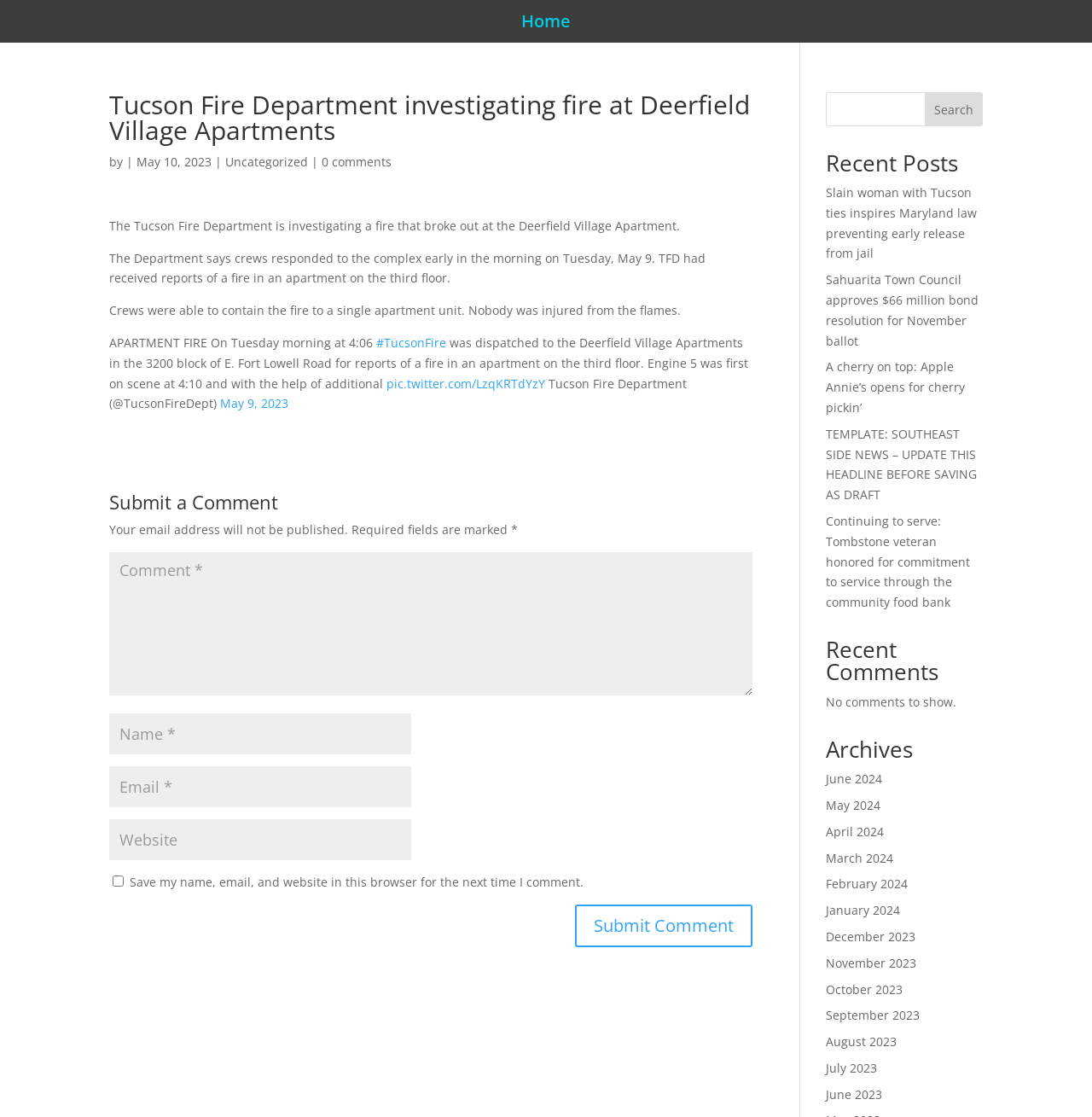Find the bounding box coordinates of the UI element according to this description: "May 9, 2023".

[0.202, 0.354, 0.264, 0.369]